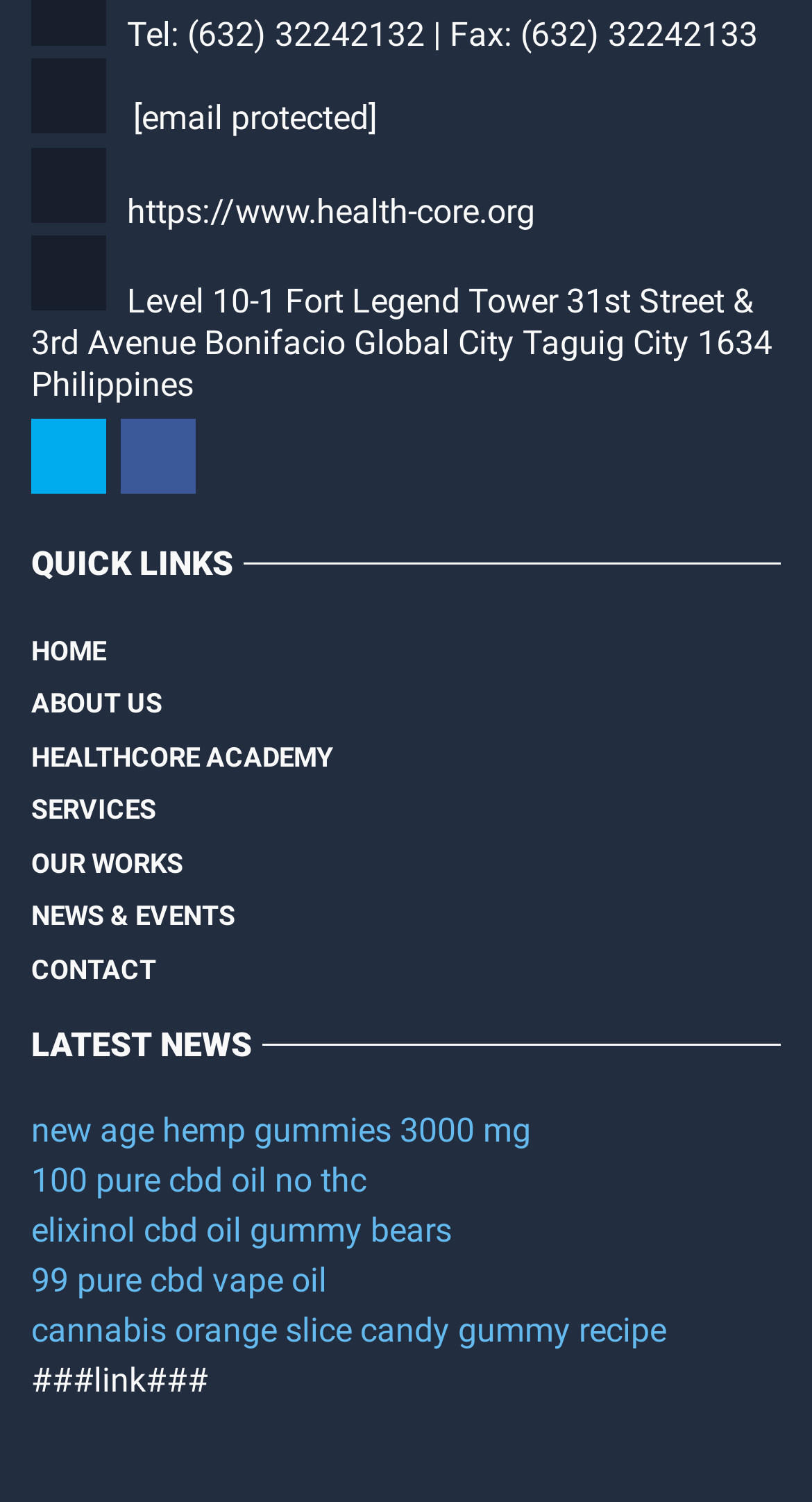Locate the bounding box coordinates of the region to be clicked to comply with the following instruction: "Read the article about Home Sweet Home". The coordinates must be four float numbers between 0 and 1, in the form [left, top, right, bottom].

None